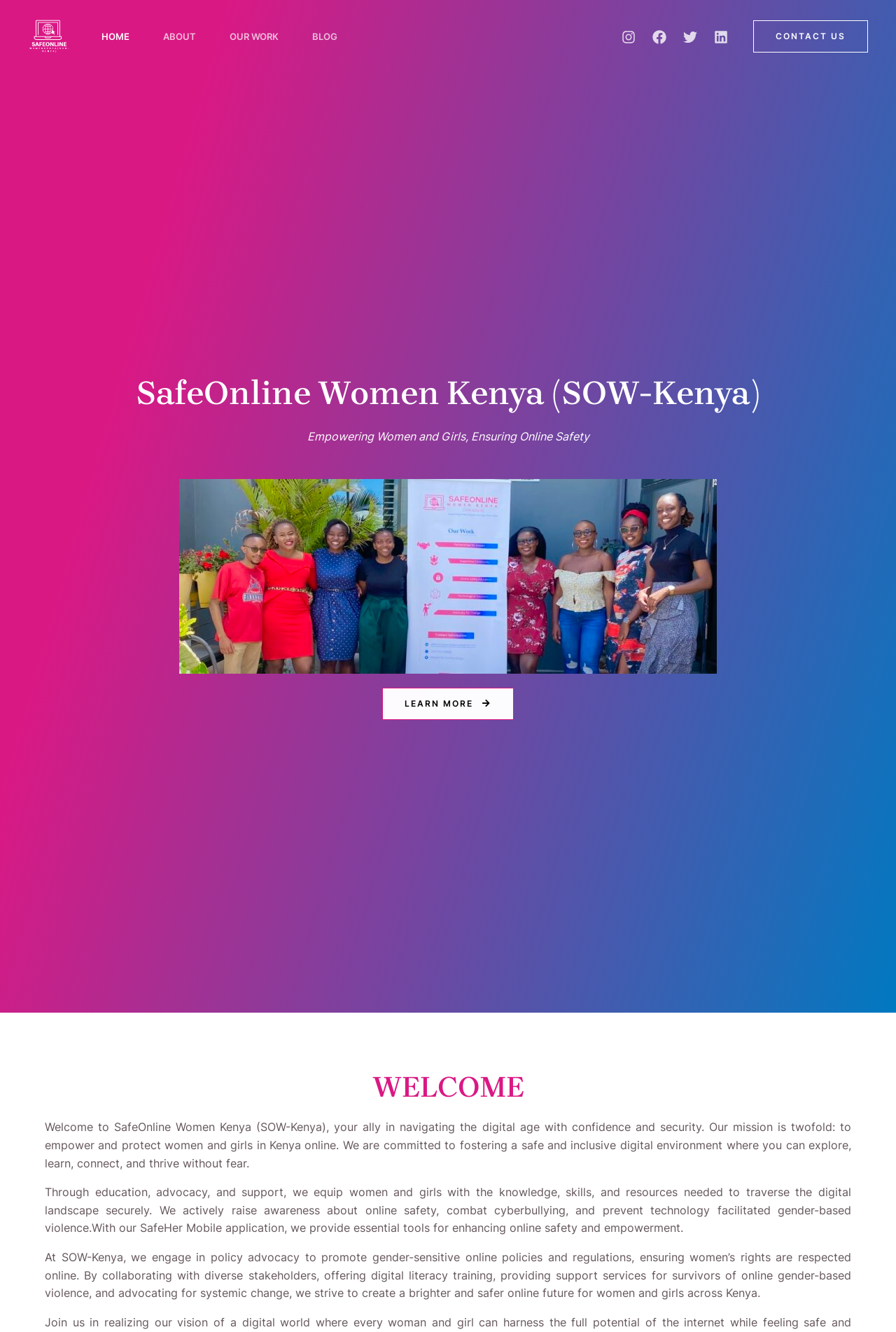What is the organization's approach to online safety?
From the image, respond with a single word or phrase.

Education, advocacy, and support